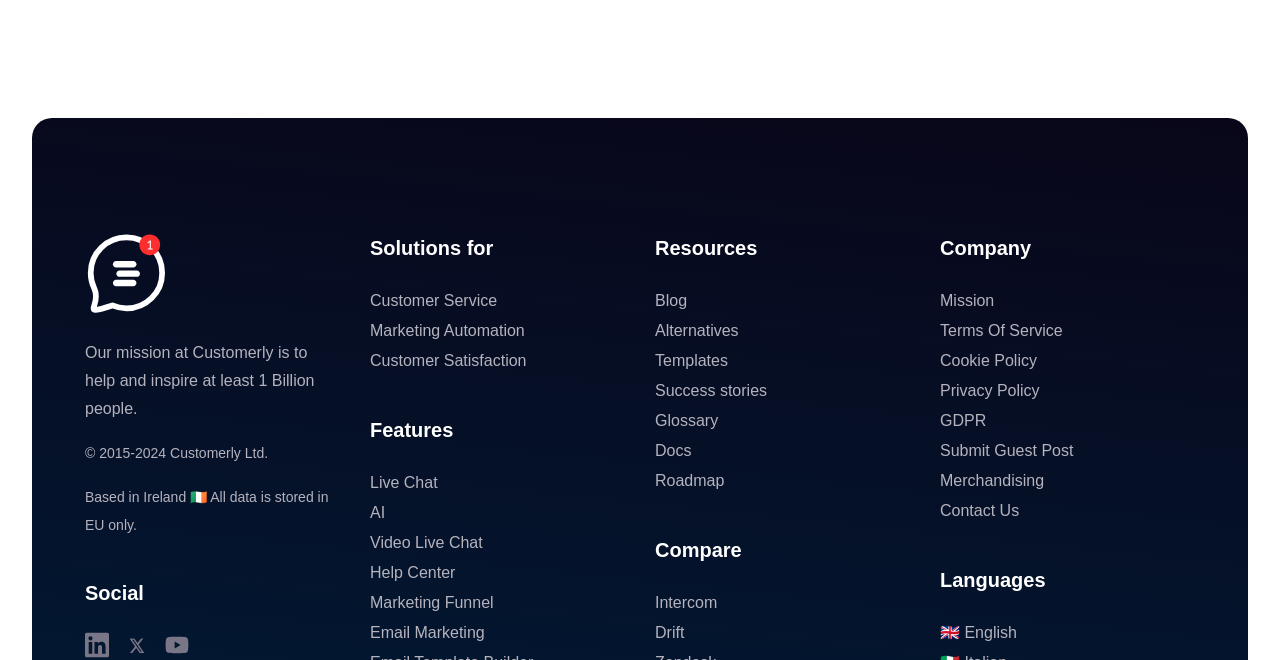Could you find the bounding box coordinates of the clickable area to complete this instruction: "Switch to English"?

[0.734, 0.946, 0.794, 0.972]